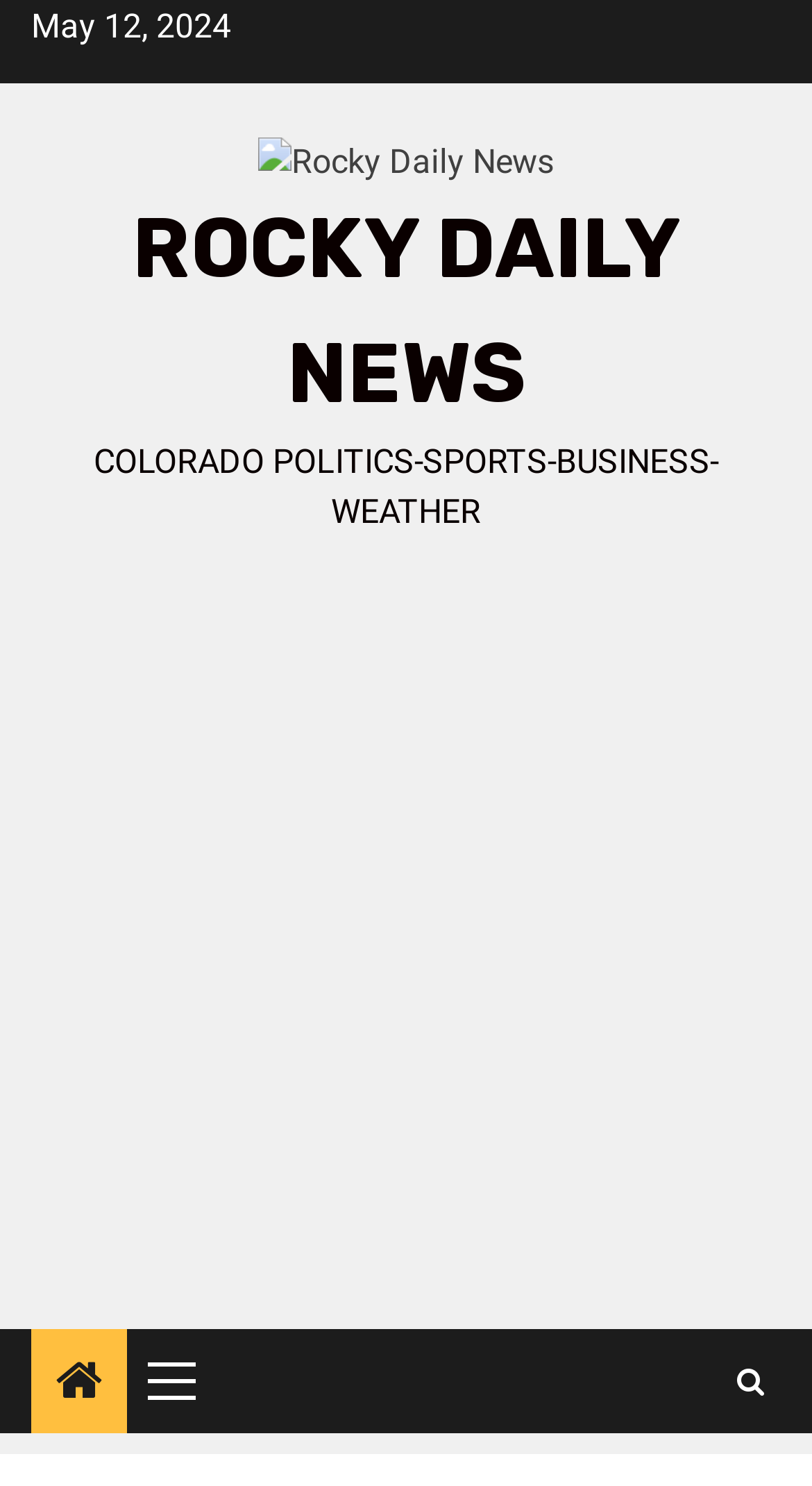Please provide the bounding box coordinates in the format (top-left x, top-left y, bottom-right x, bottom-right y). Remember, all values are floating point numbers between 0 and 1. What is the bounding box coordinate of the region described as: parent_node: ROCKY DAILY NEWS

[0.318, 0.094, 0.682, 0.121]